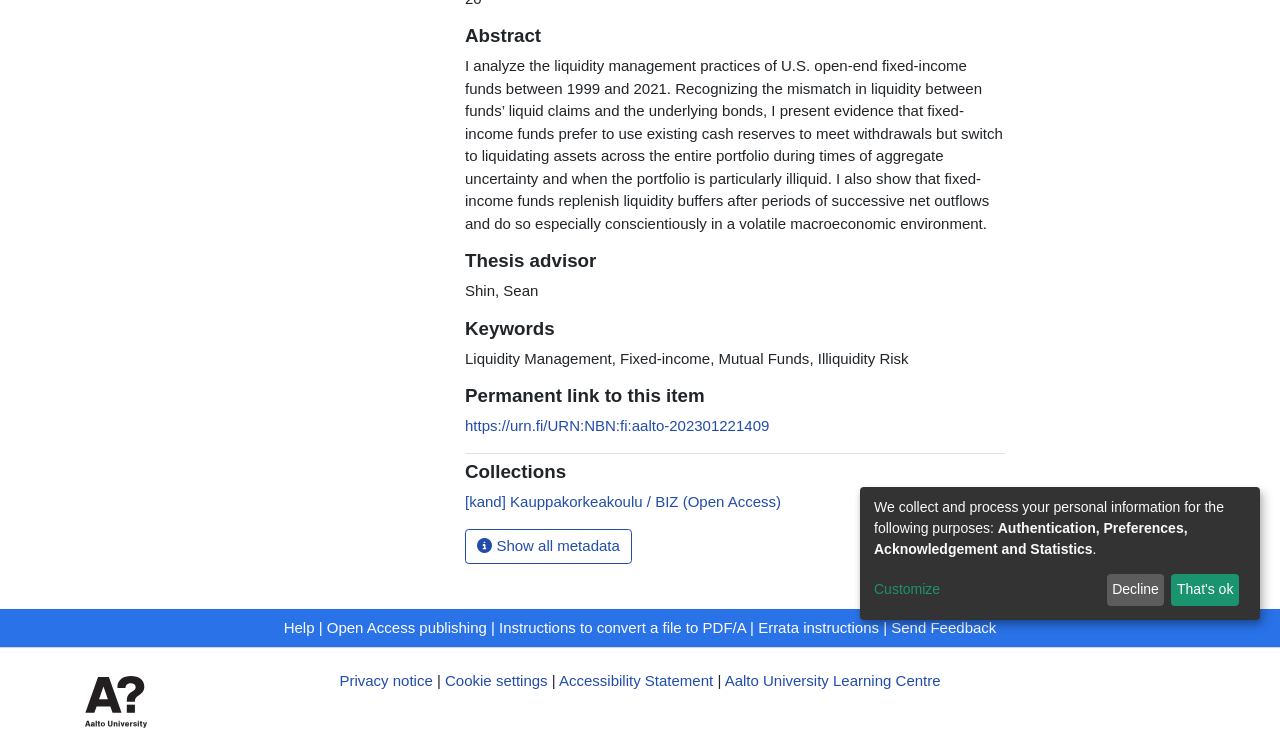For the following element description, predict the bounding box coordinates in the format (top-left x, top-left y, bottom-right x, bottom-right y). All values should be floating point numbers between 0 and 1. Description: Cookie settings

[0.348, 0.898, 0.428, 0.92]